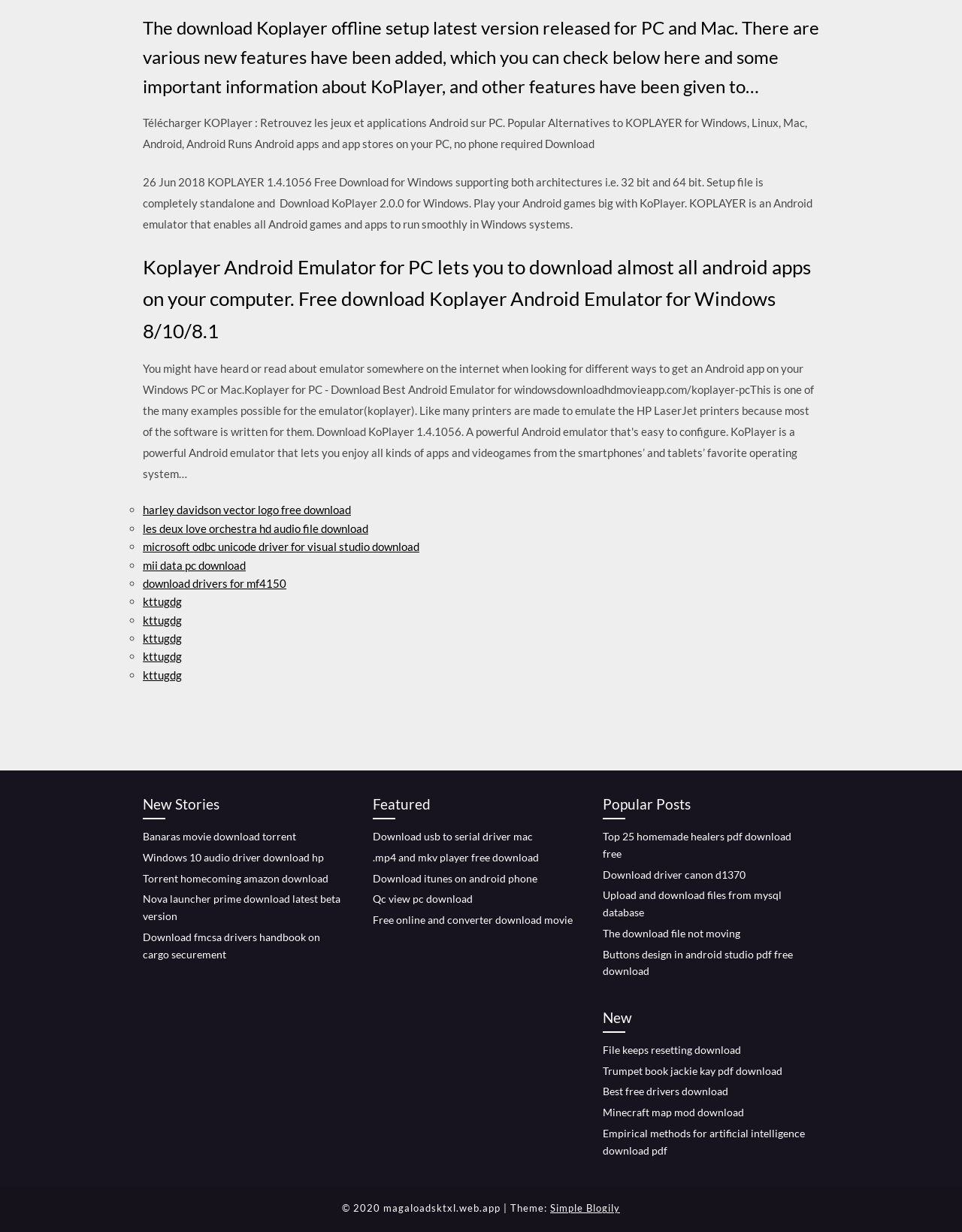Respond to the question with just a single word or phrase: 
What is the copyright information of this webpage?

2020 magaloadsktxl.web.app